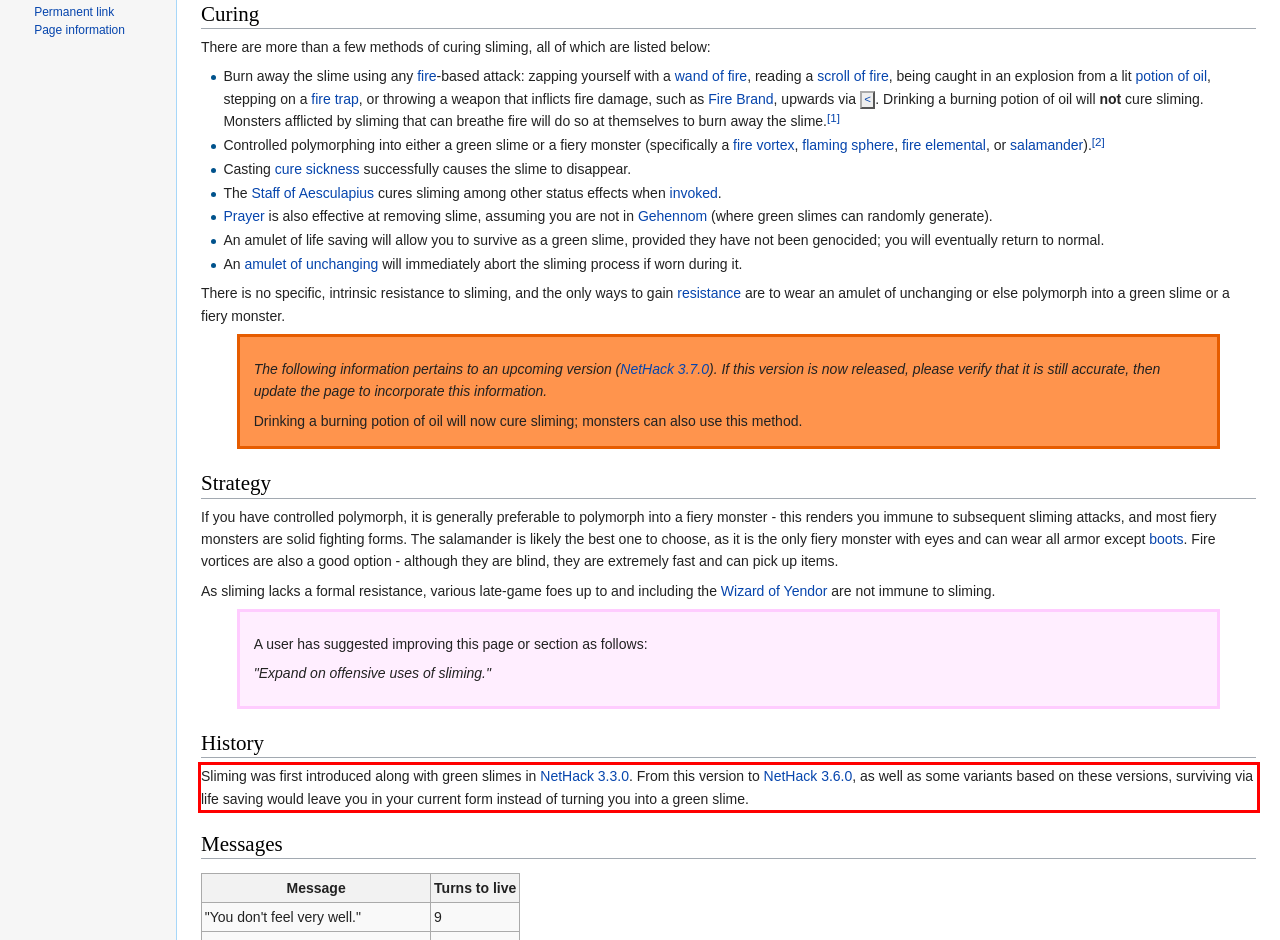Review the screenshot of the webpage and recognize the text inside the red rectangle bounding box. Provide the extracted text content.

Sliming was first introduced along with green slimes in NetHack 3.3.0. From this version to NetHack 3.6.0, as well as some variants based on these versions, surviving via life saving would leave you in your current form instead of turning you into a green slime.